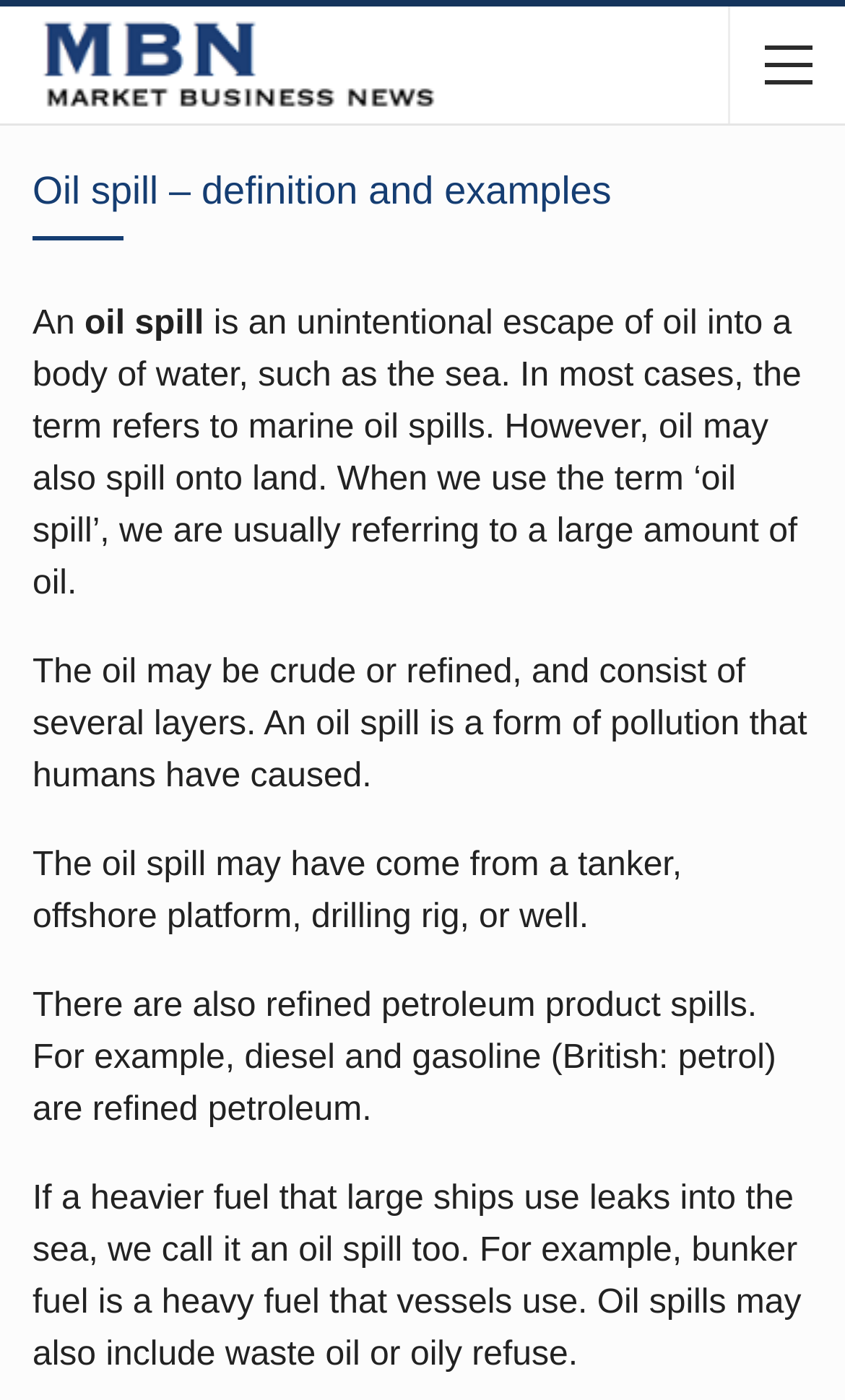Create an elaborate caption for the webpage.

The webpage is about oil spills, providing a definition and examples. At the top left of the page, there is an image with the text "Market Business News". Below the image, there is a heading that reads "Oil spill – definition and examples". 

The main content of the page is a block of text that starts with the phrase "An oil spill" and continues to explain what an oil spill is, including the types of oil that can be involved and the sources of the spill, such as tankers, offshore platforms, and drilling rigs. The text is divided into five paragraphs, each describing a different aspect of oil spills.

The text is positioned at the top center of the page, with the first paragraph starting below the heading and the subsequent paragraphs following in a vertical sequence. There are no other UI elements, such as buttons or links, mentioned in the accessibility tree.